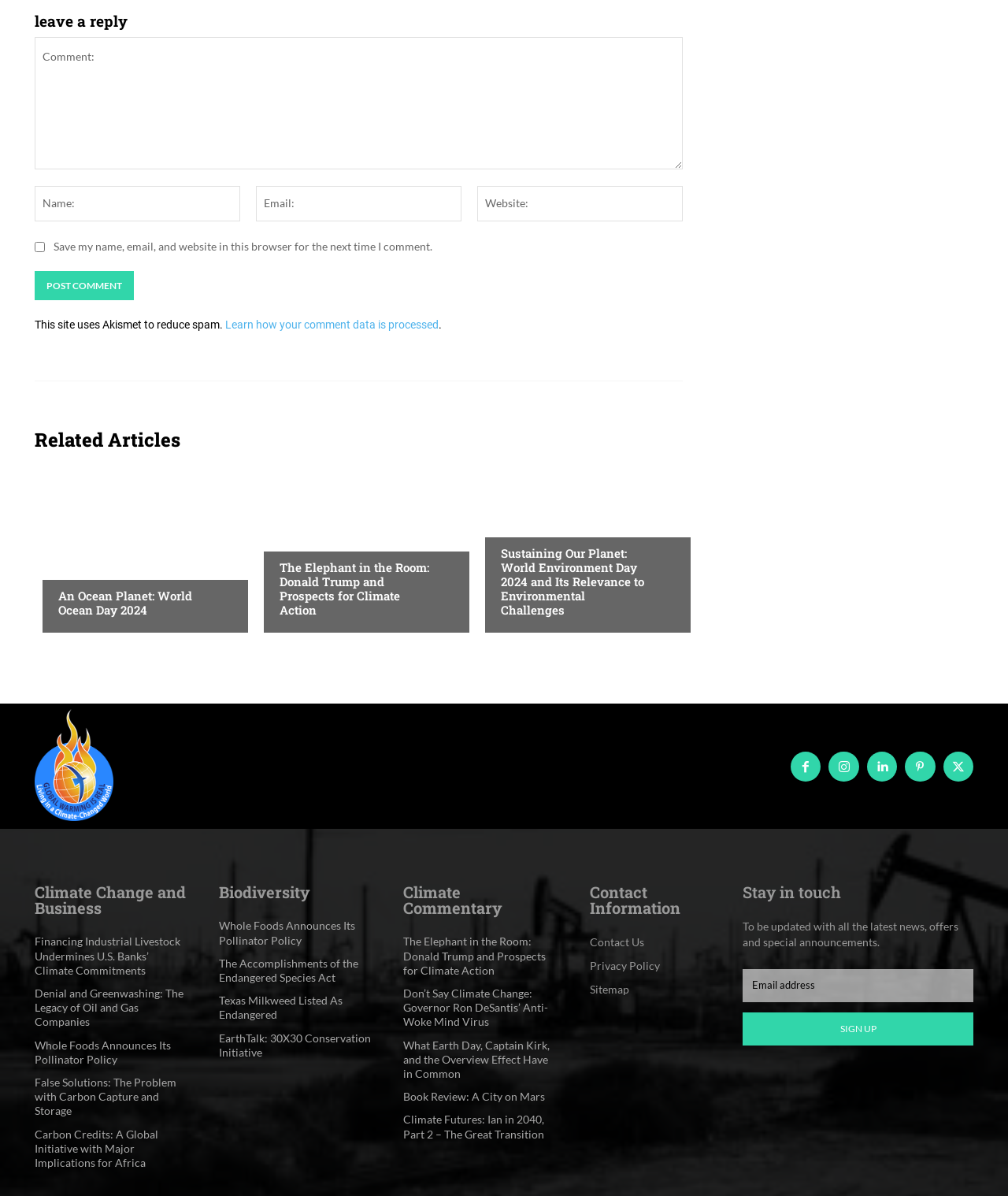Given the element description "Privacy Policy" in the screenshot, predict the bounding box coordinates of that UI element.

[0.585, 0.798, 0.706, 0.818]